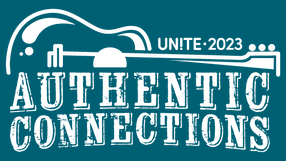Give a thorough explanation of the image.

The image features a vibrant logo for the "UNITE 2023" event, themed "AUTHENTIC CONNECTIONS." The design prominently displays a stylized guitar alongside the bold text, which evokes a sense of creativity and community. The color scheme utilizes a striking teal background that contrasts beautifully with the white graphics and lettering. This logo reflects the event's focus on fostering genuine relationships and is likely associated with activities centered around music, collaboration, and engagement within a community.